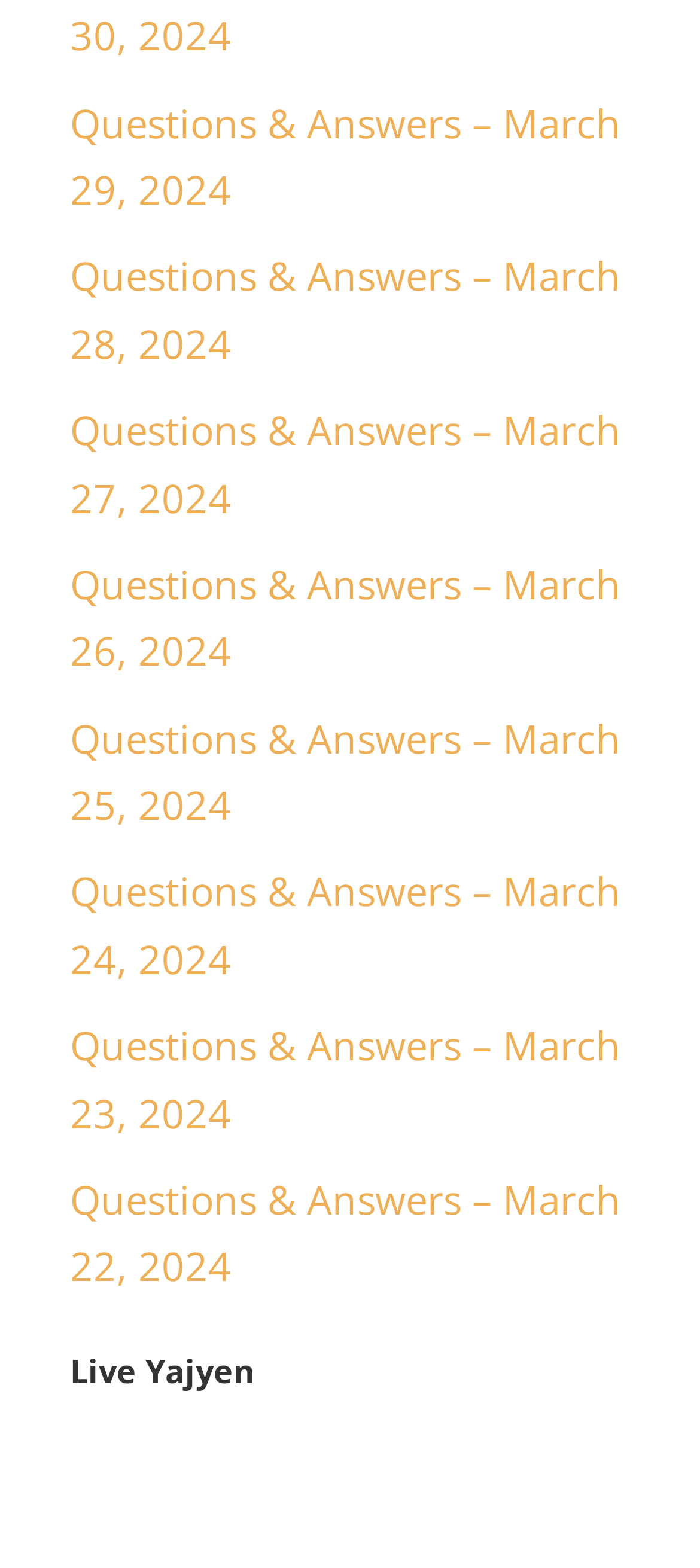Please identify the bounding box coordinates of the element that needs to be clicked to execute the following command: "view questions and answers for March 28, 2024". Provide the bounding box using four float numbers between 0 and 1, formatted as [left, top, right, bottom].

[0.1, 0.158, 0.887, 0.235]